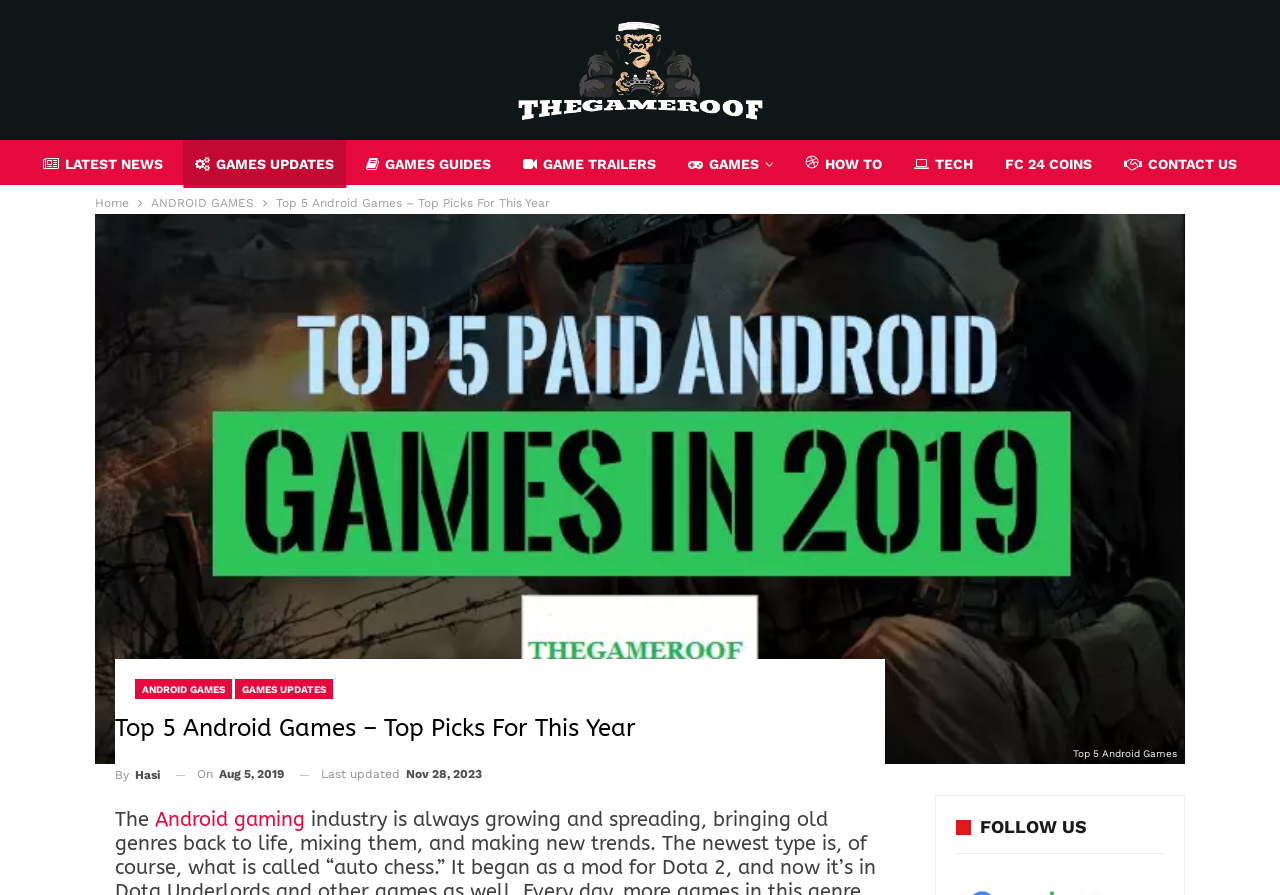Who is the author of the article?
Based on the image, provide your answer in one word or phrase.

Hasi